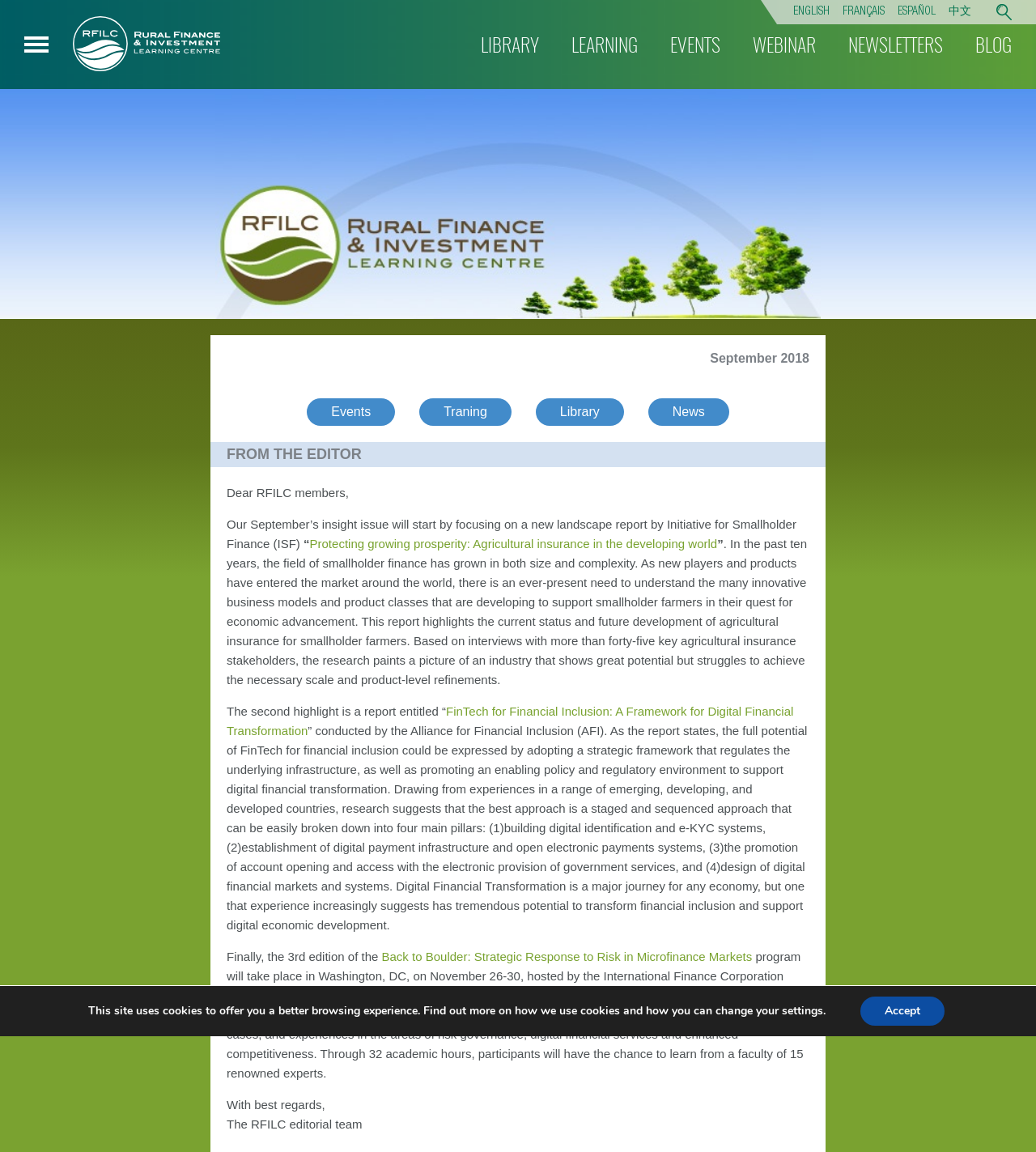What is the name of the organization behind this website?
Please craft a detailed and exhaustive response to the question.

I found this by looking at the logo and link in the top navigation bar, which says 'RFILC'. This suggests that RFILC is the organization behind this website.